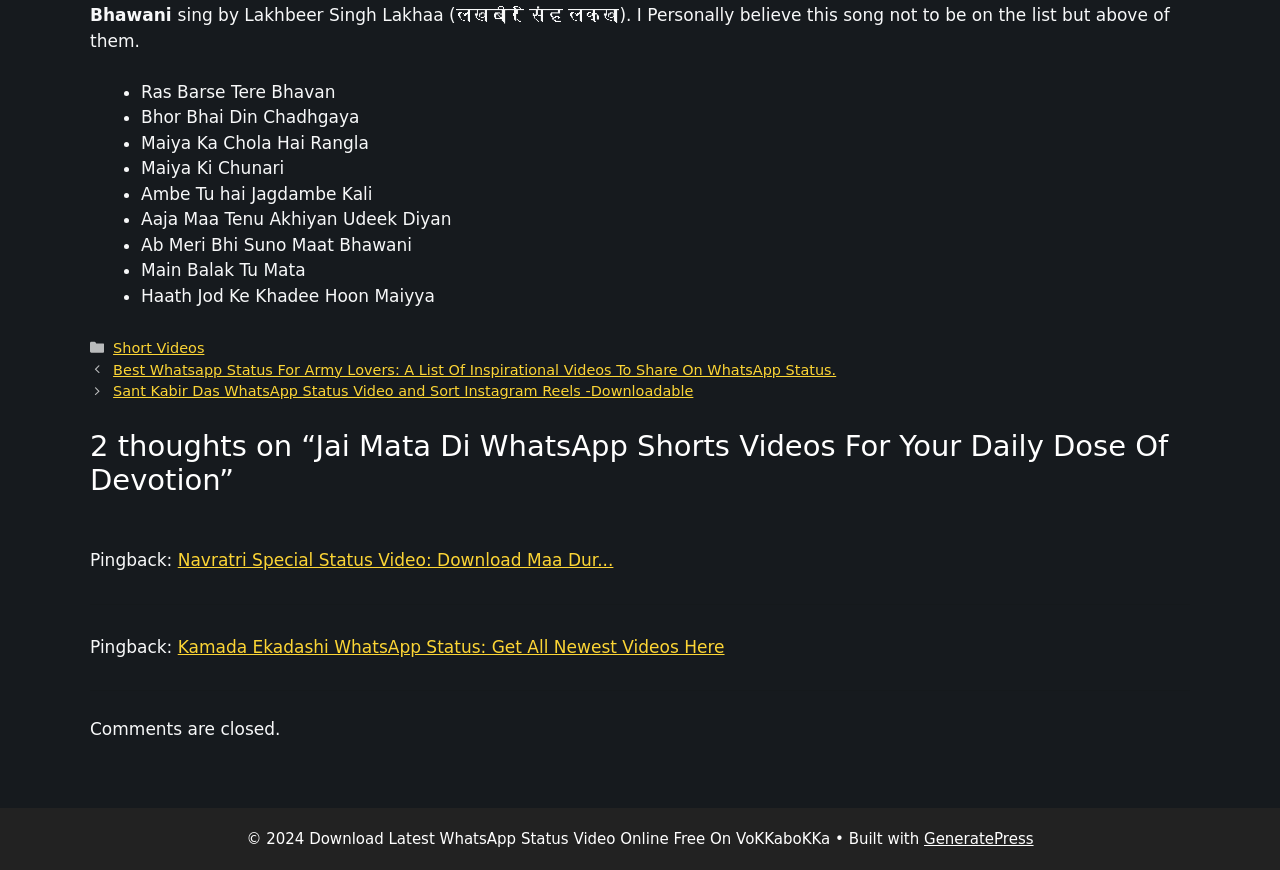Determine the bounding box for the described UI element: "GeneratePress".

[0.722, 0.954, 0.807, 0.974]